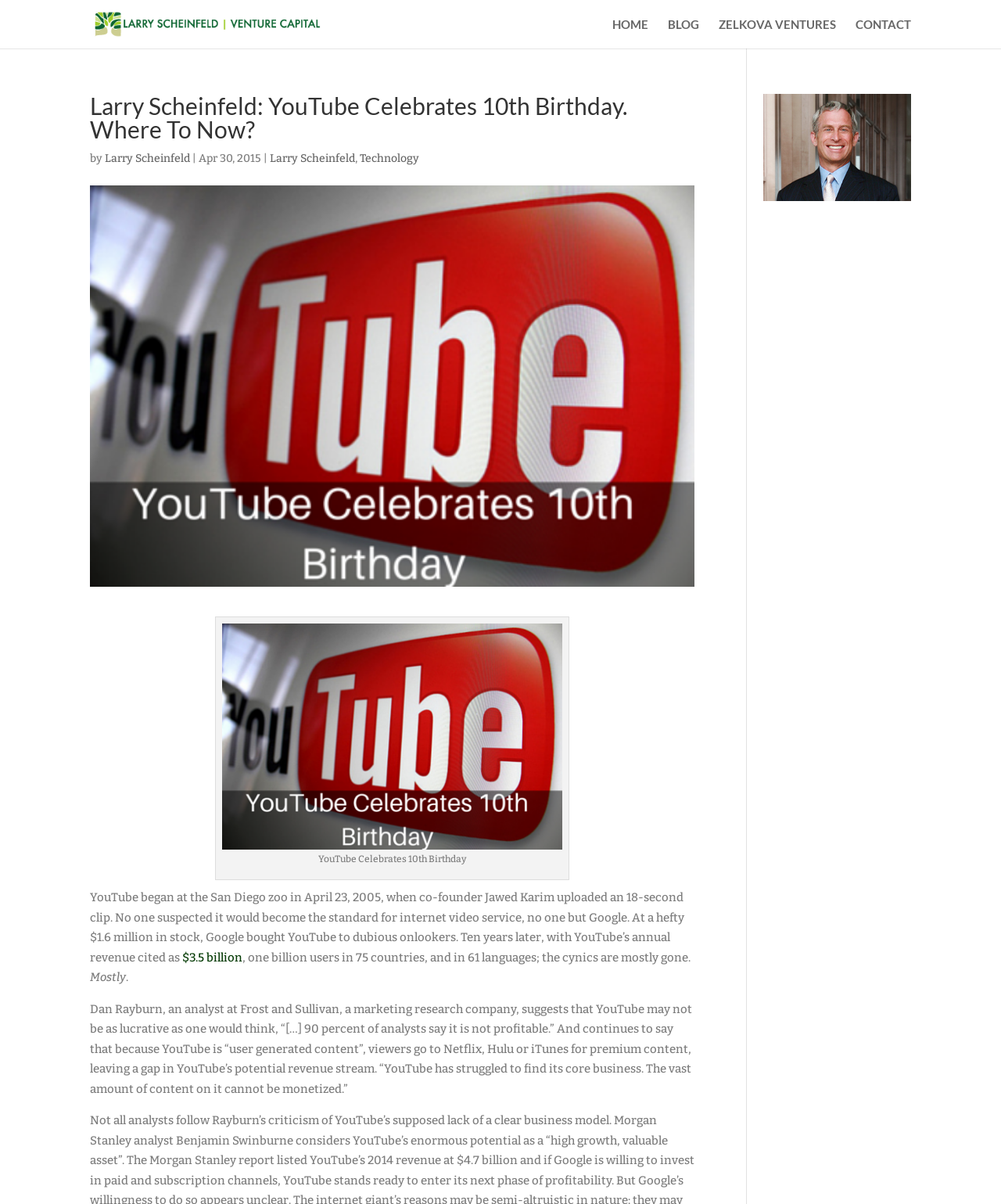Using the description "alt="Larry Scheinfeld Venture Capital"", predict the bounding box of the relevant HTML element.

[0.092, 0.013, 0.387, 0.025]